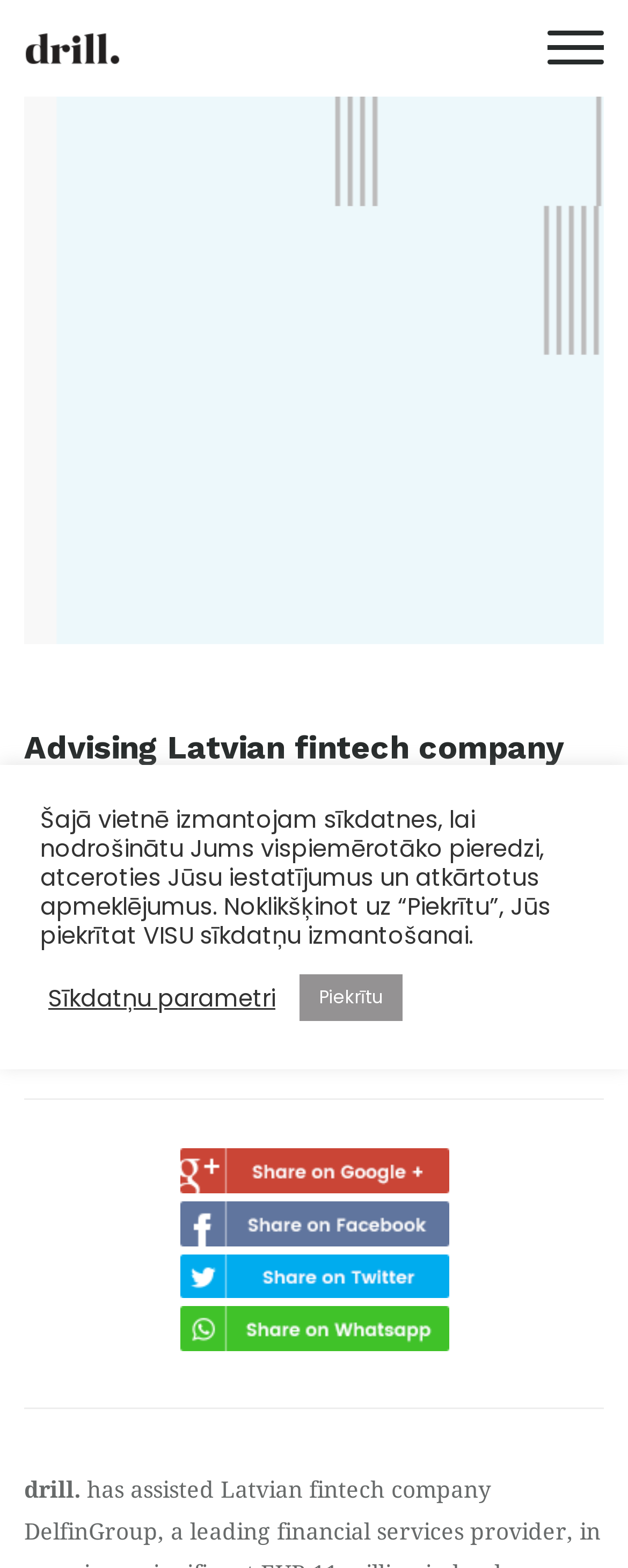Given the description: "Fashion", determine the bounding box coordinates of the UI element. The coordinates should be formatted as four float numbers between 0 and 1, [left, top, right, bottom].

None